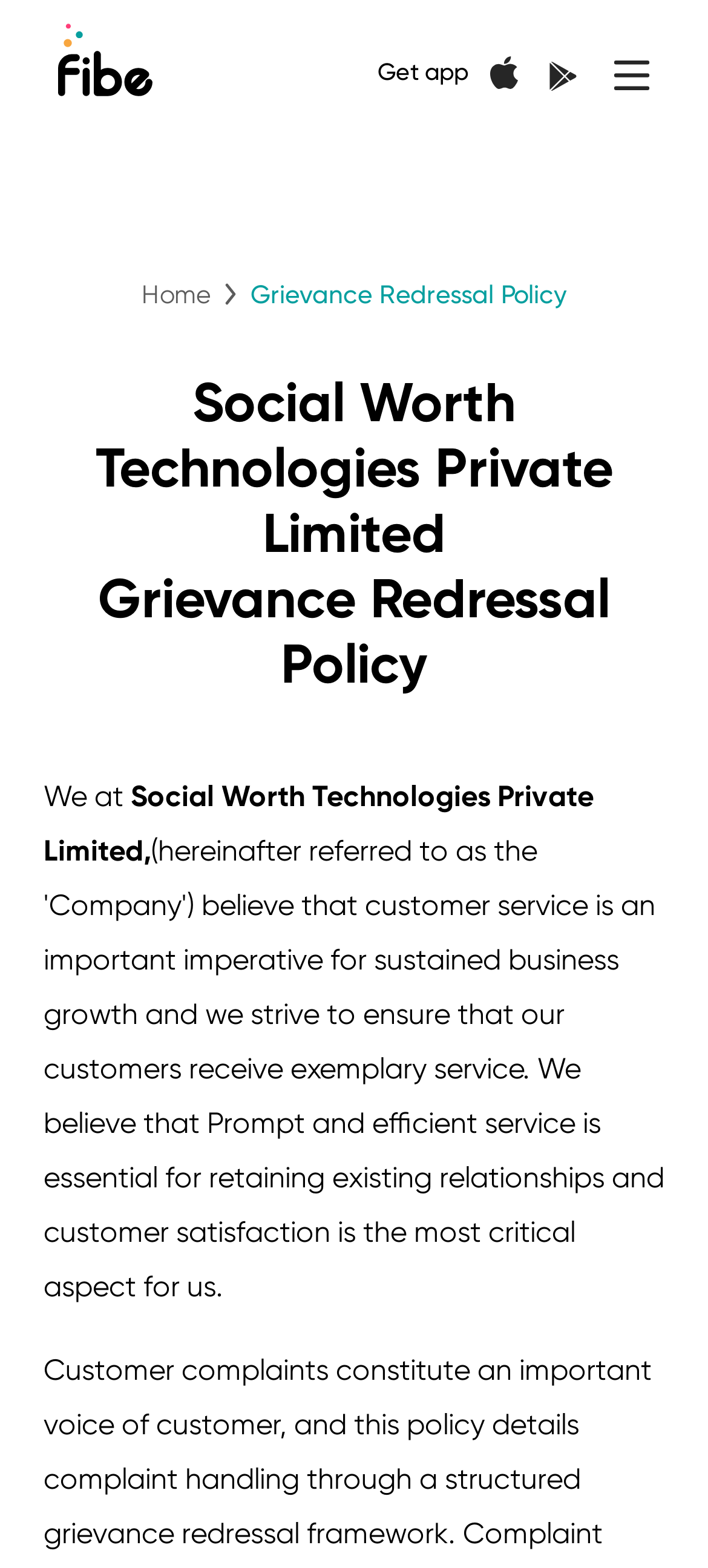From the screenshot, find the bounding box of the UI element matching this description: "Who We Work With". Supply the bounding box coordinates in the form [left, top, right, bottom], each a float between 0 and 1.

None